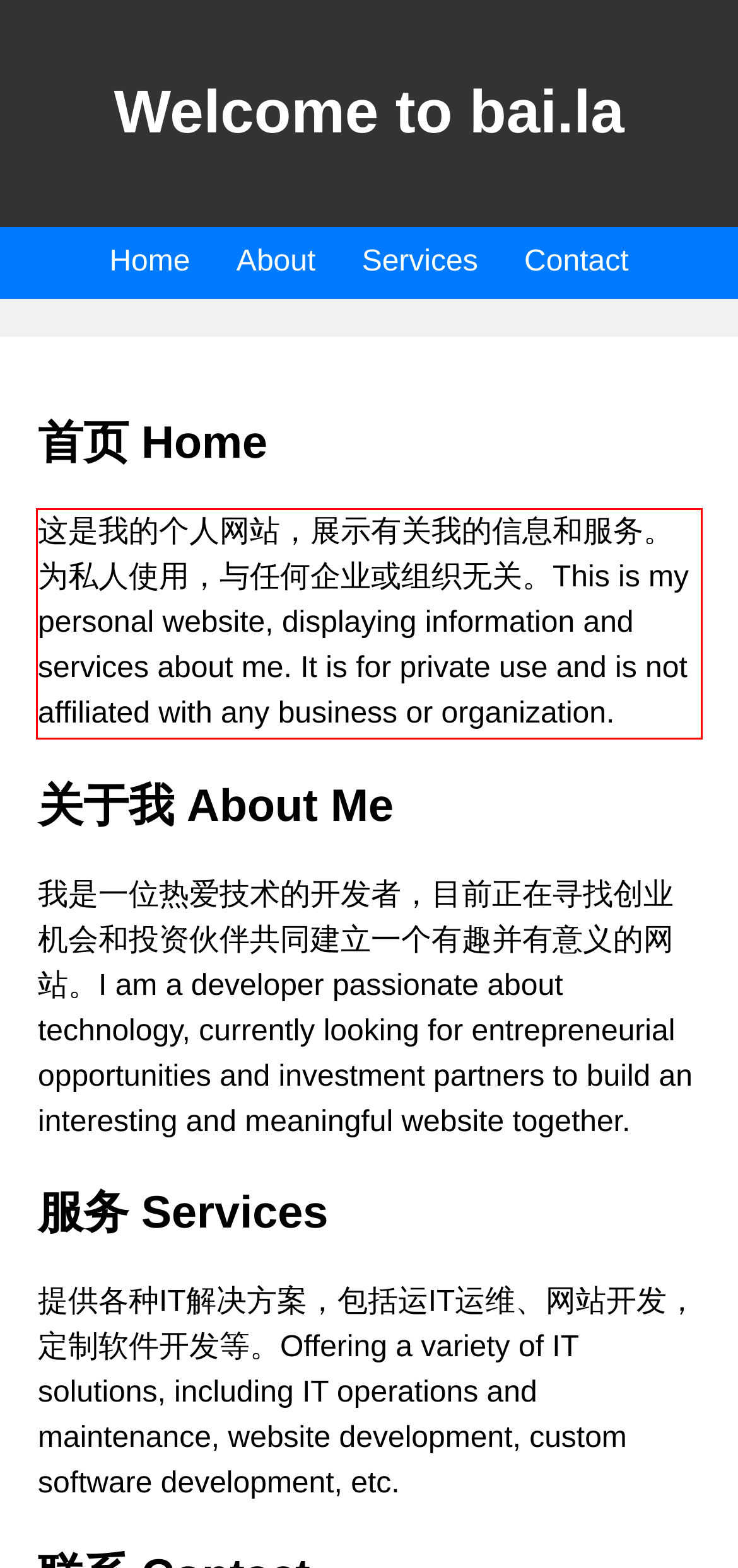By examining the provided screenshot of a webpage, recognize the text within the red bounding box and generate its text content.

这是我的个人网站，展示有关我的信息和服务。为私人使用，与任何企业或组织无关。This is my personal website, displaying information and services about me. It is for private use and is not affiliated with any business or organization.